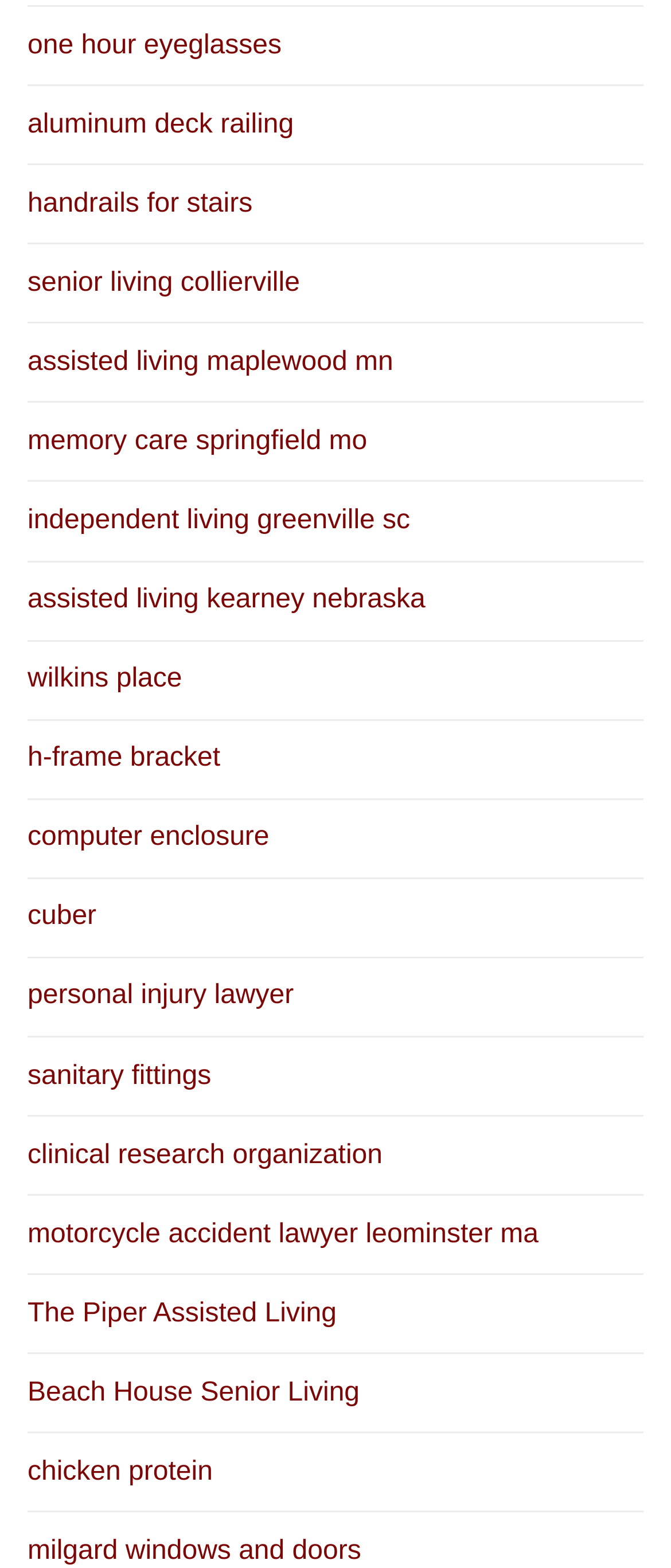Please specify the coordinates of the bounding box for the element that should be clicked to carry out this instruction: "click one hour eyeglasses". The coordinates must be four float numbers between 0 and 1, formatted as [left, top, right, bottom].

[0.041, 0.005, 0.959, 0.055]